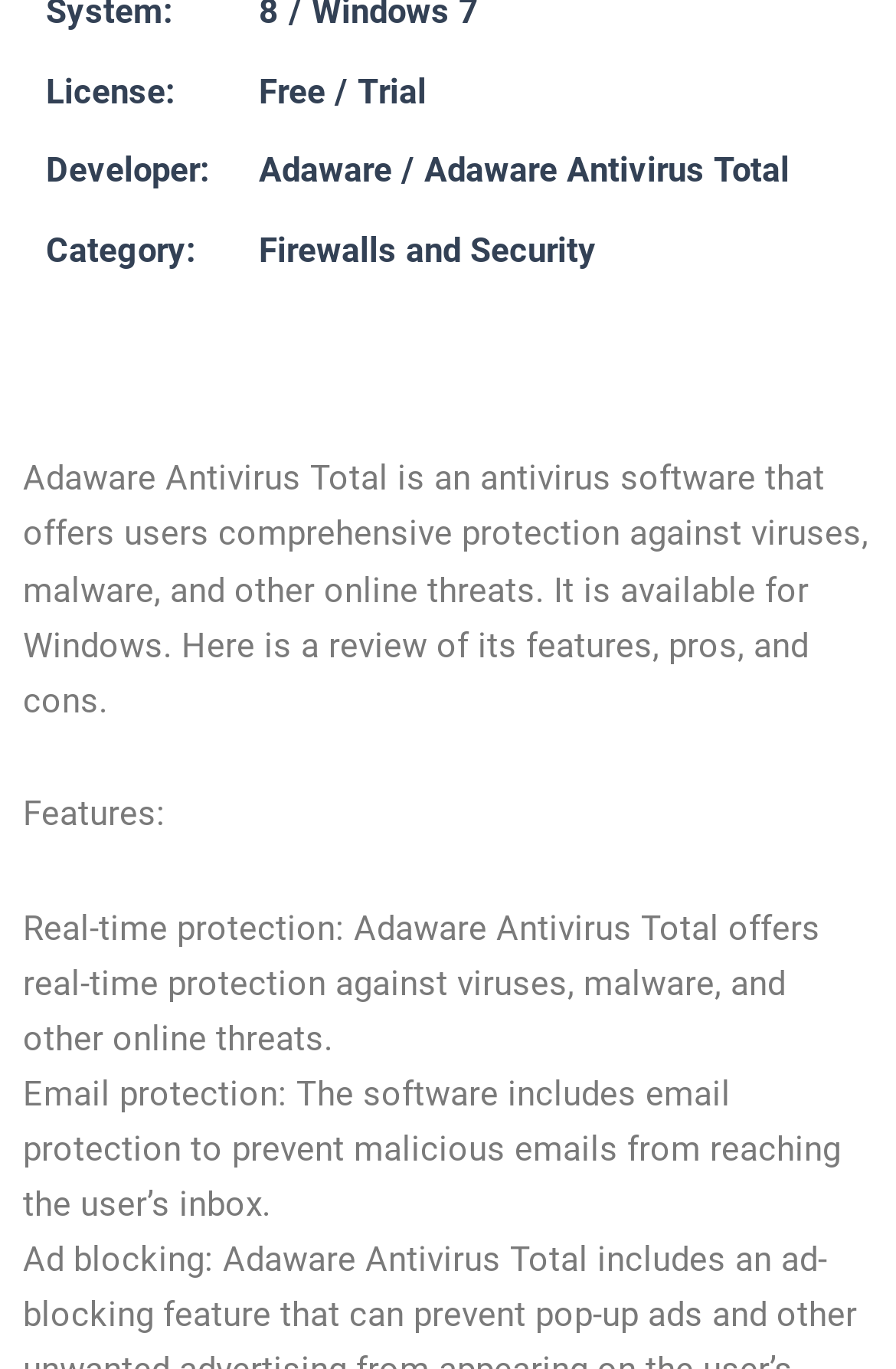Find the bounding box coordinates for the HTML element described as: "aria-label="Share on X (Twitter)"". The coordinates should consist of four float values between 0 and 1, i.e., [left, top, right, bottom].

None